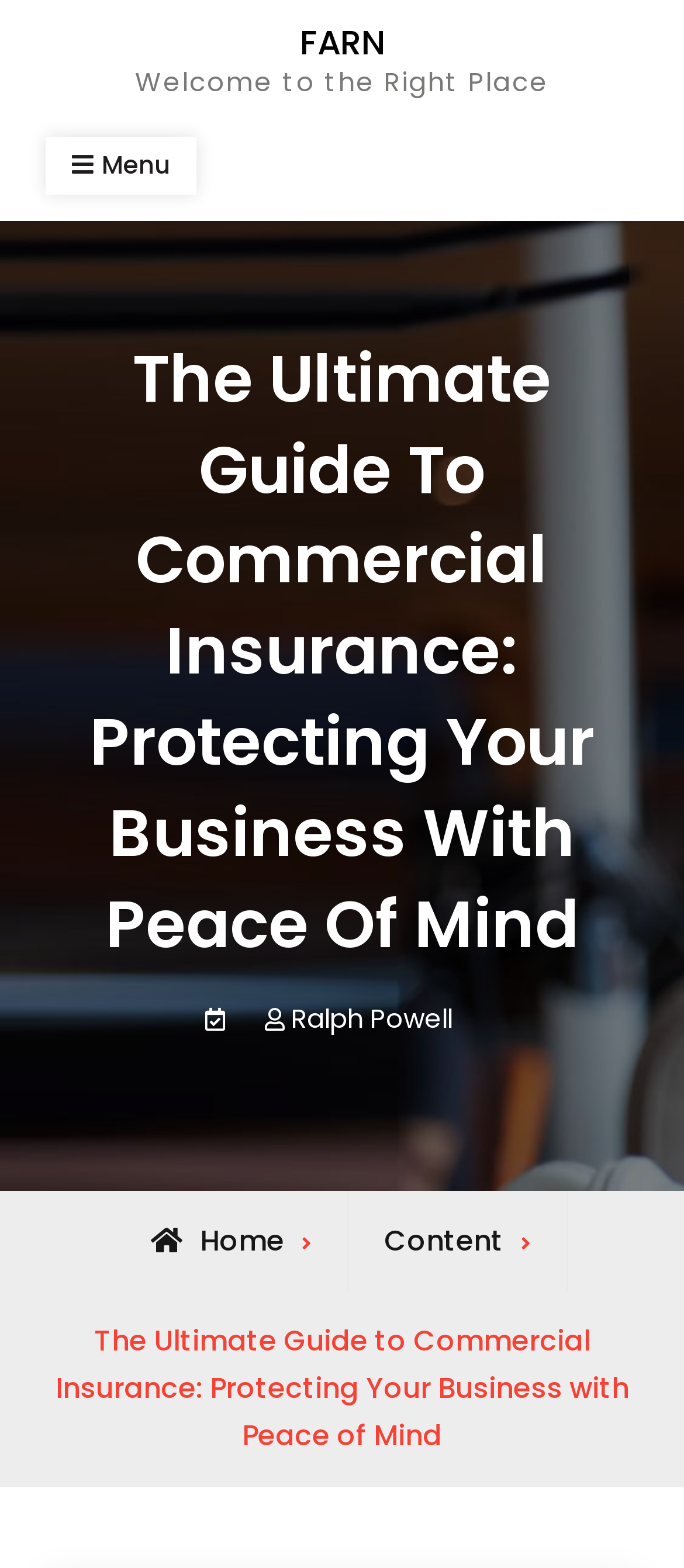Determine the main heading text of the webpage.

The Ultimate Guide To Commercial Insurance: Protecting Your Business With Peace Of Mind